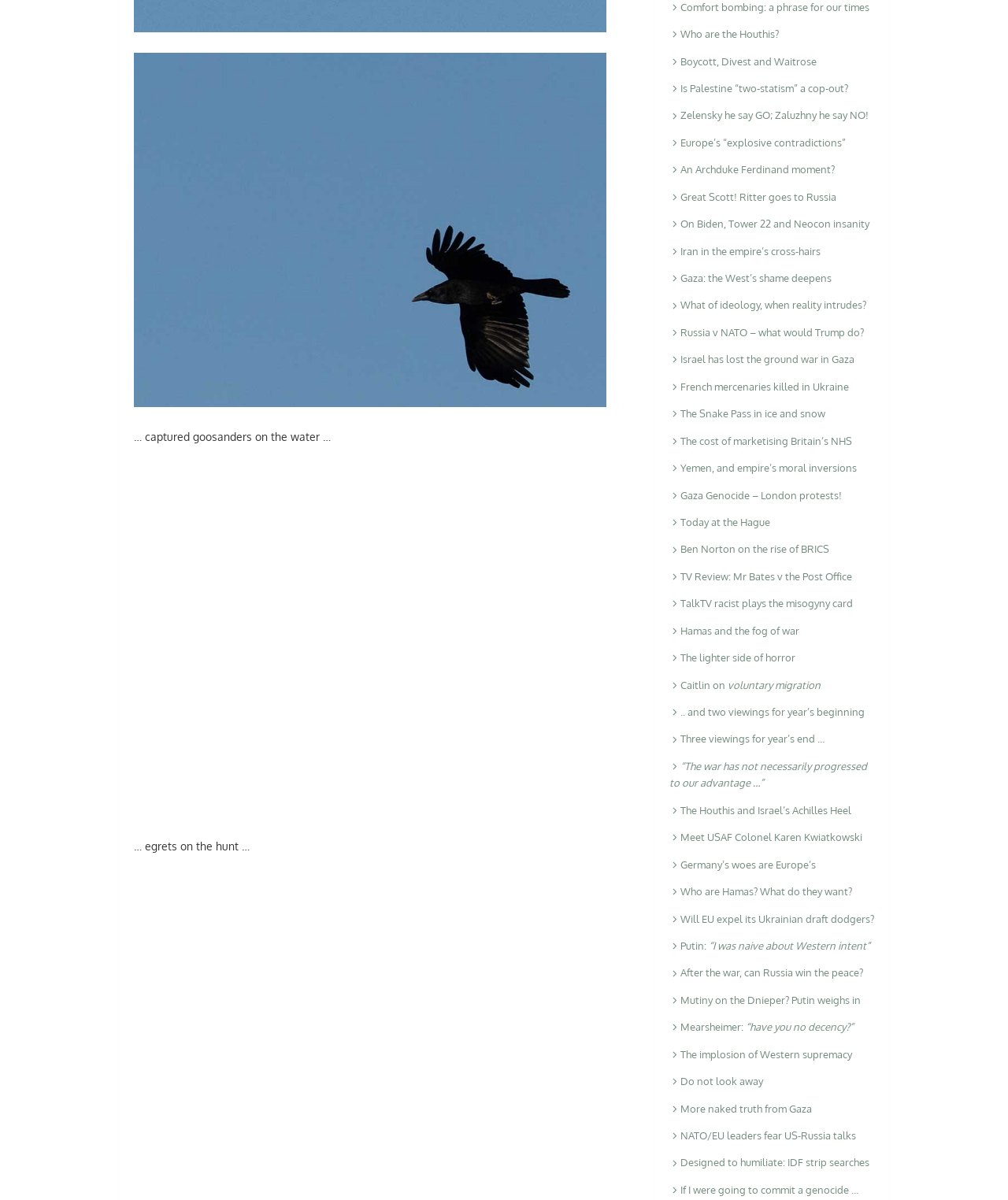Please locate the clickable area by providing the bounding box coordinates to follow this instruction: "Click on the link 'Comfort bombing: a phrase for our times'".

[0.664, 0.0, 0.862, 0.011]